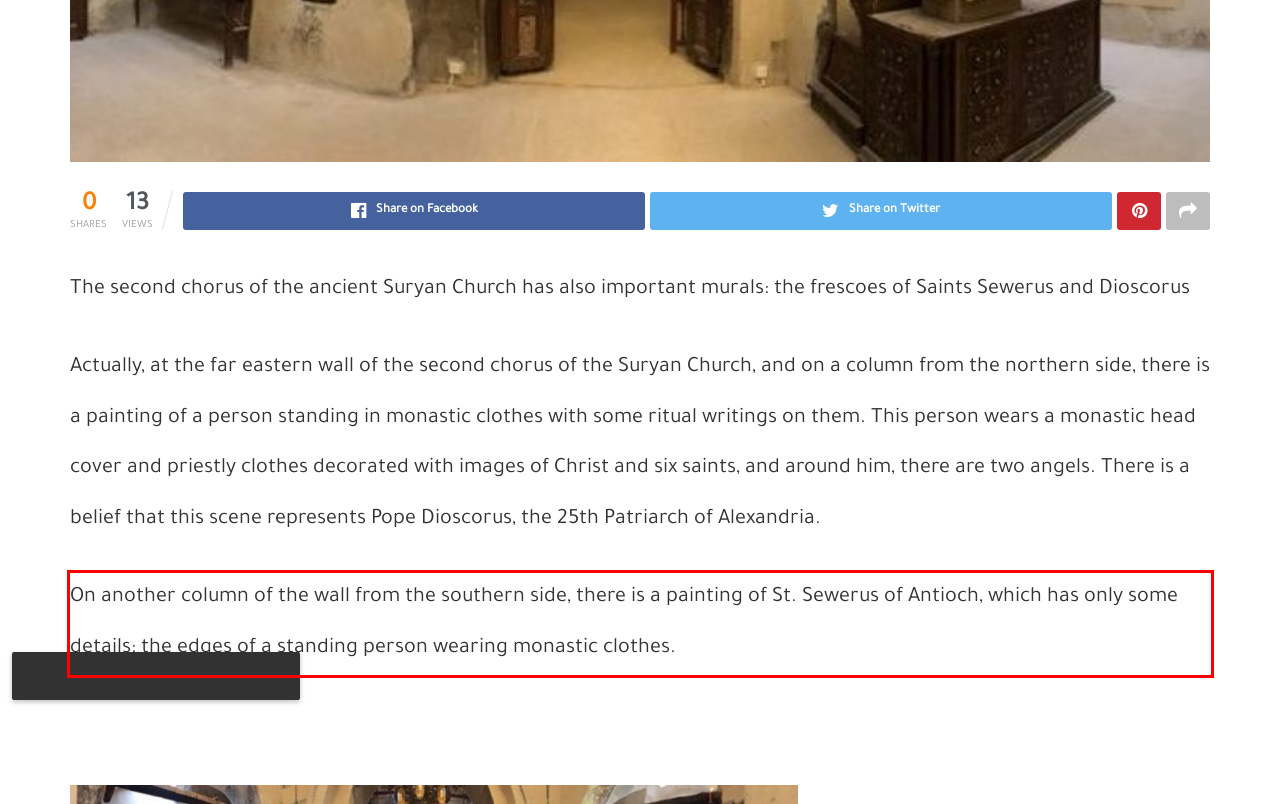Given the screenshot of the webpage, identify the red bounding box, and recognize the text content inside that red bounding box.

On another column of the wall from the southern side, there is a painting of St. Sewerus of Antioch, which has only some details: the edges of a standing person wearing monastic clothes.